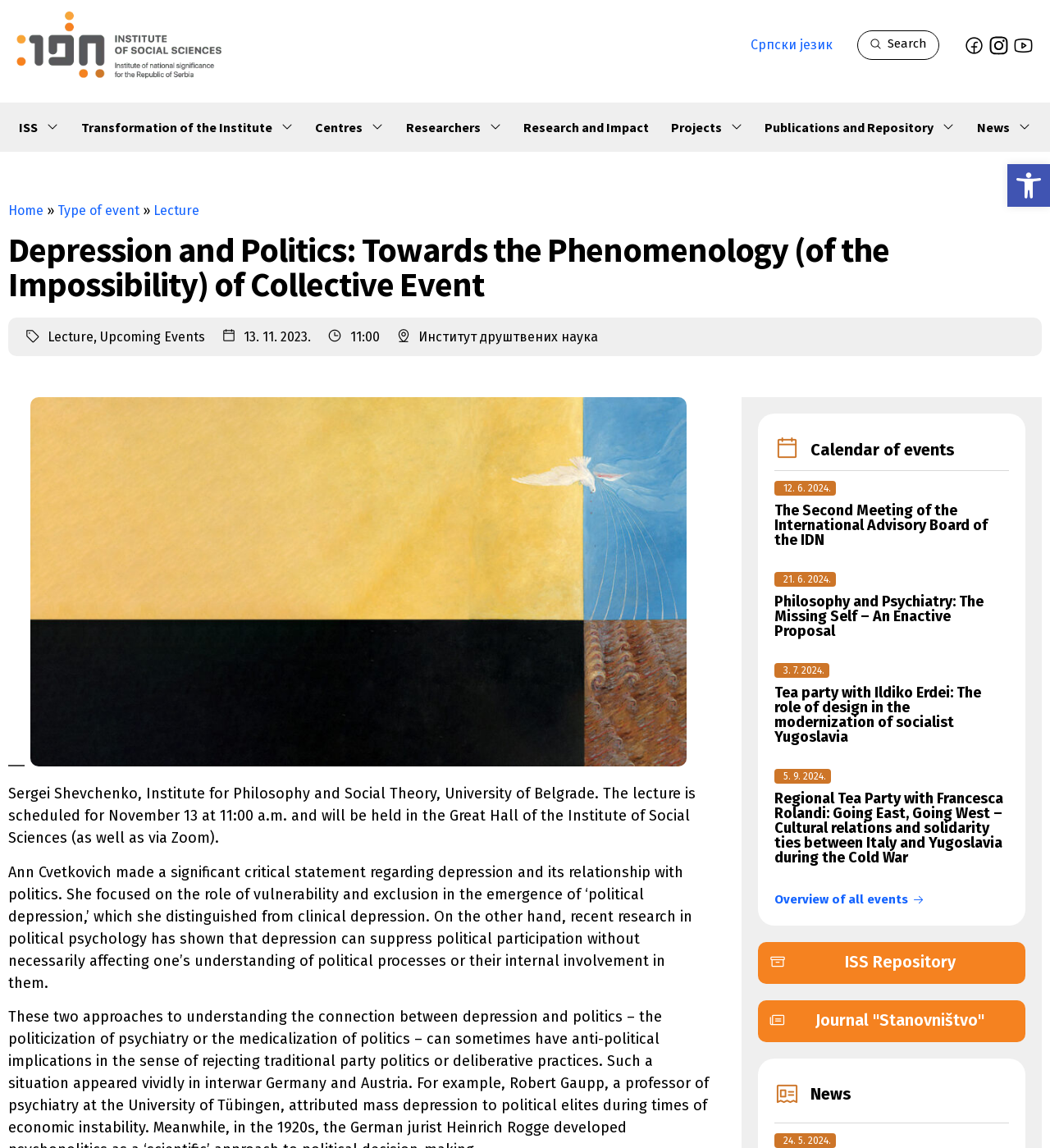How many upcoming events are listed on the page?
From the screenshot, supply a one-word or short-phrase answer.

5